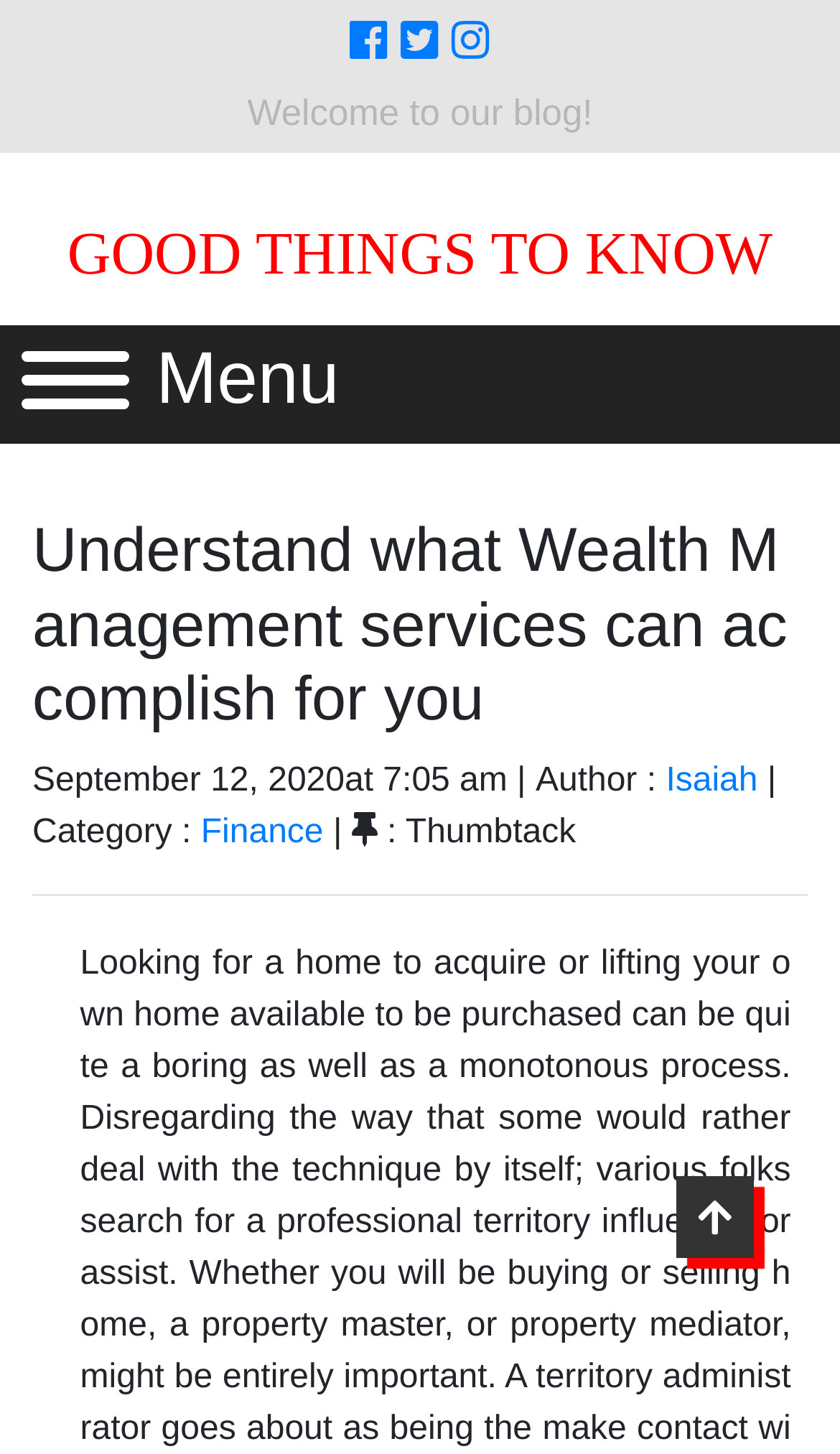Extract the bounding box of the UI element described as: "Good Things To Know".

[0.08, 0.152, 0.92, 0.198]